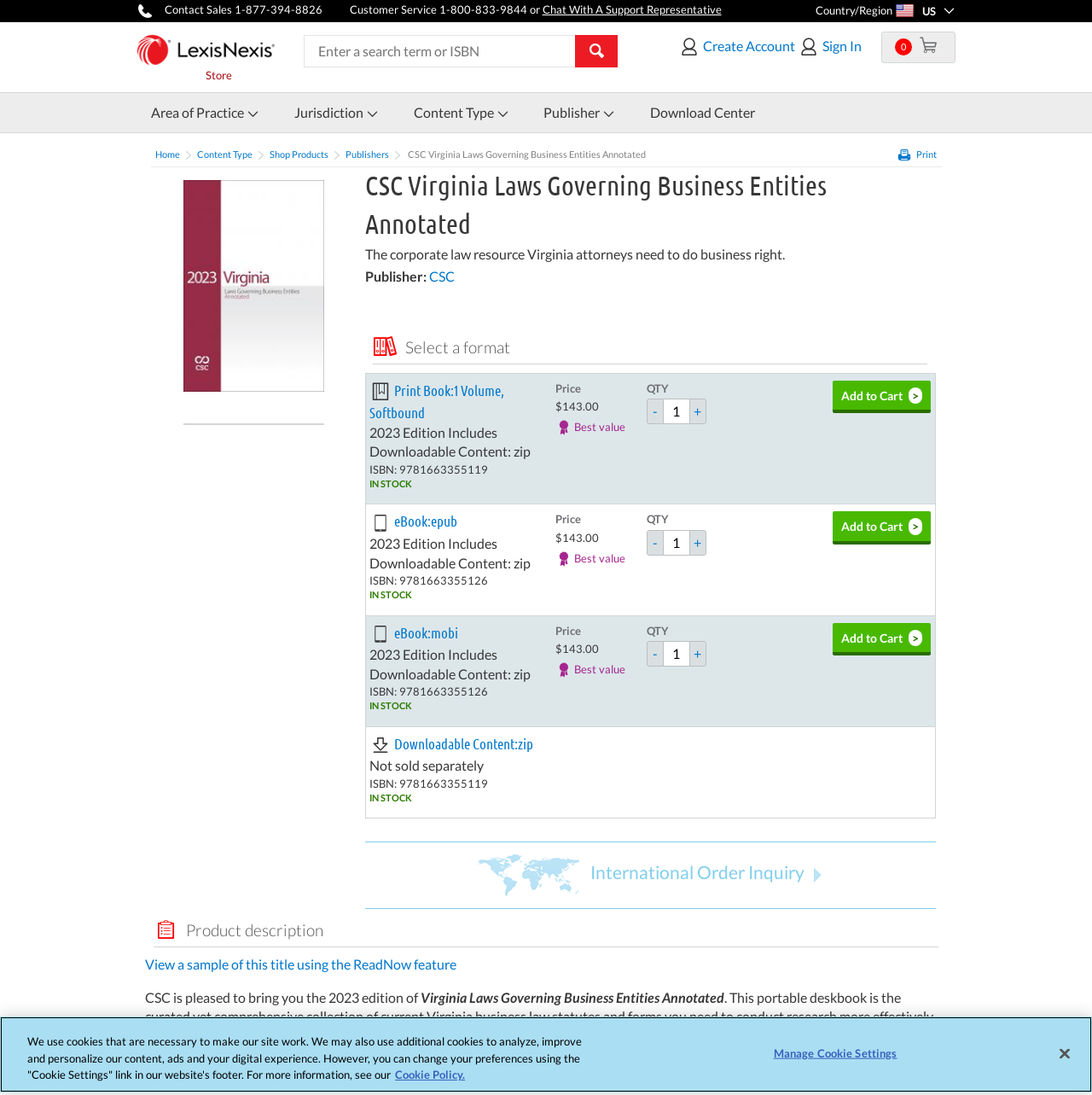Locate the bounding box coordinates of the UI element described by: "Content Type". Provide the coordinates as four float numbers between 0 and 1, formatted as [left, top, right, bottom].

[0.379, 0.095, 0.452, 0.11]